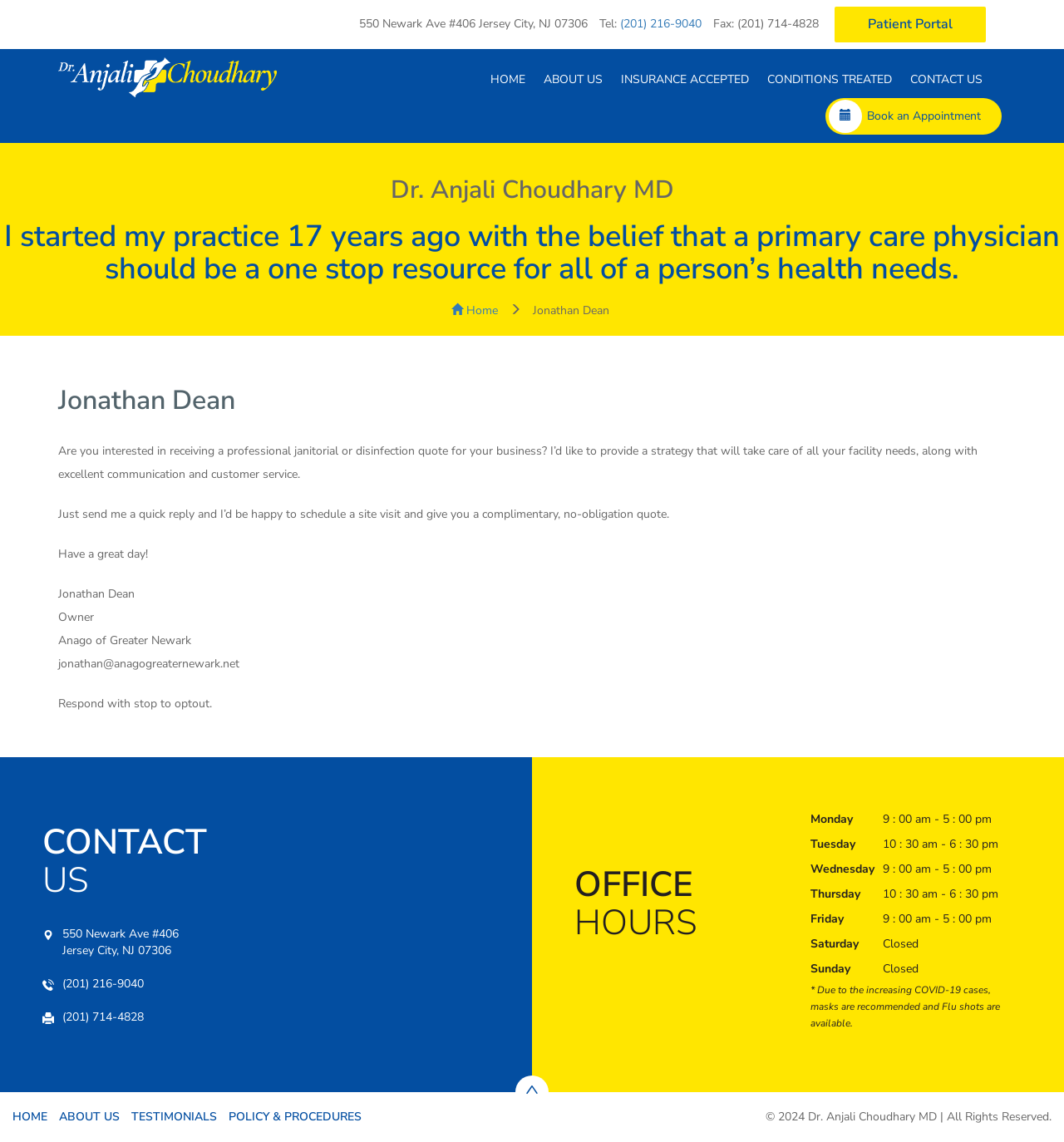Based on the image, provide a detailed response to the question:
What are the office hours on Monday?

I found the office hours by looking at the table element with ID 121, which contains the office hours information. Specifically, I looked at the row element with ID 180, which contains the Monday office hours.